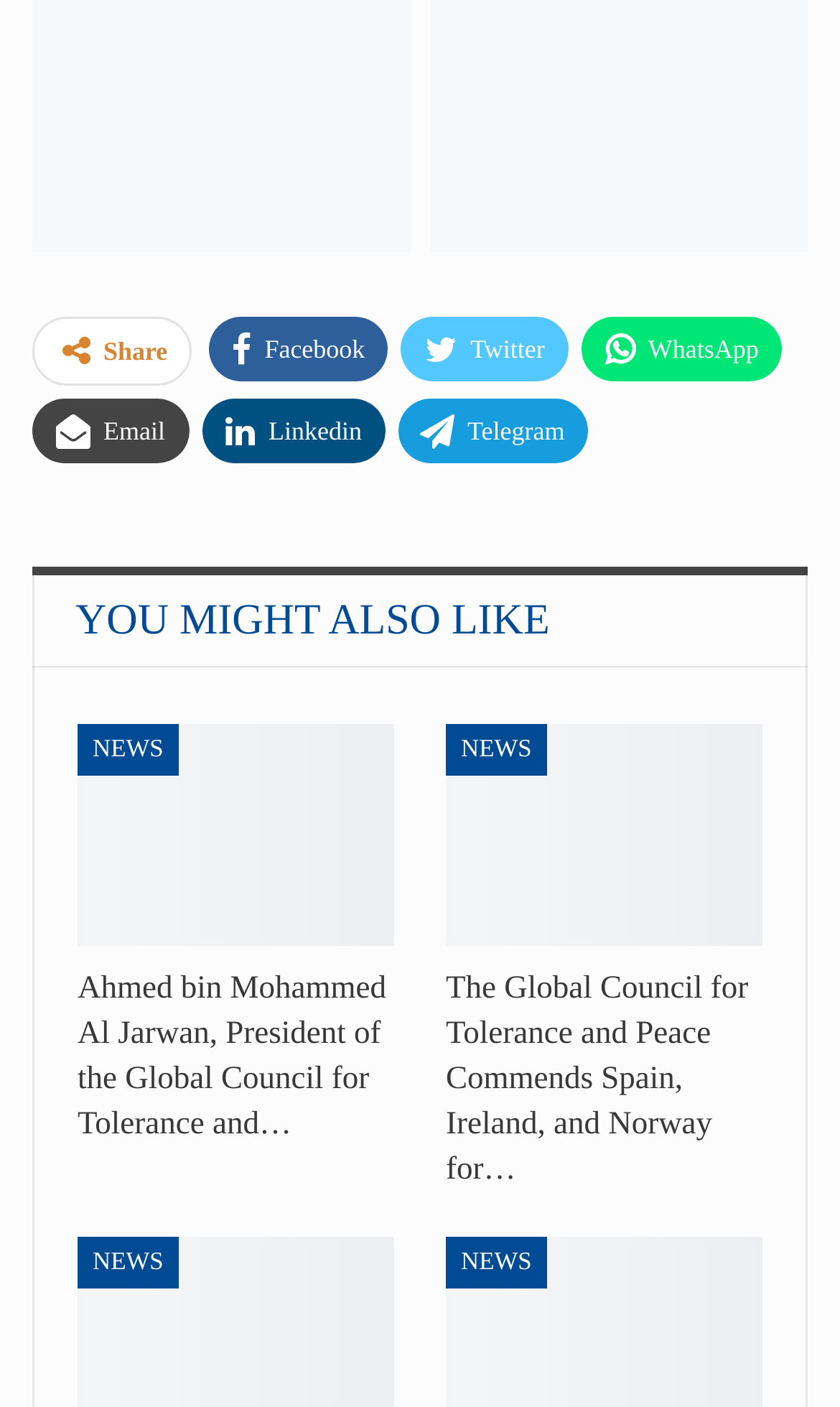Determine the bounding box coordinates of the element that should be clicked to execute the following command: "Share on Facebook".

[0.248, 0.225, 0.463, 0.271]